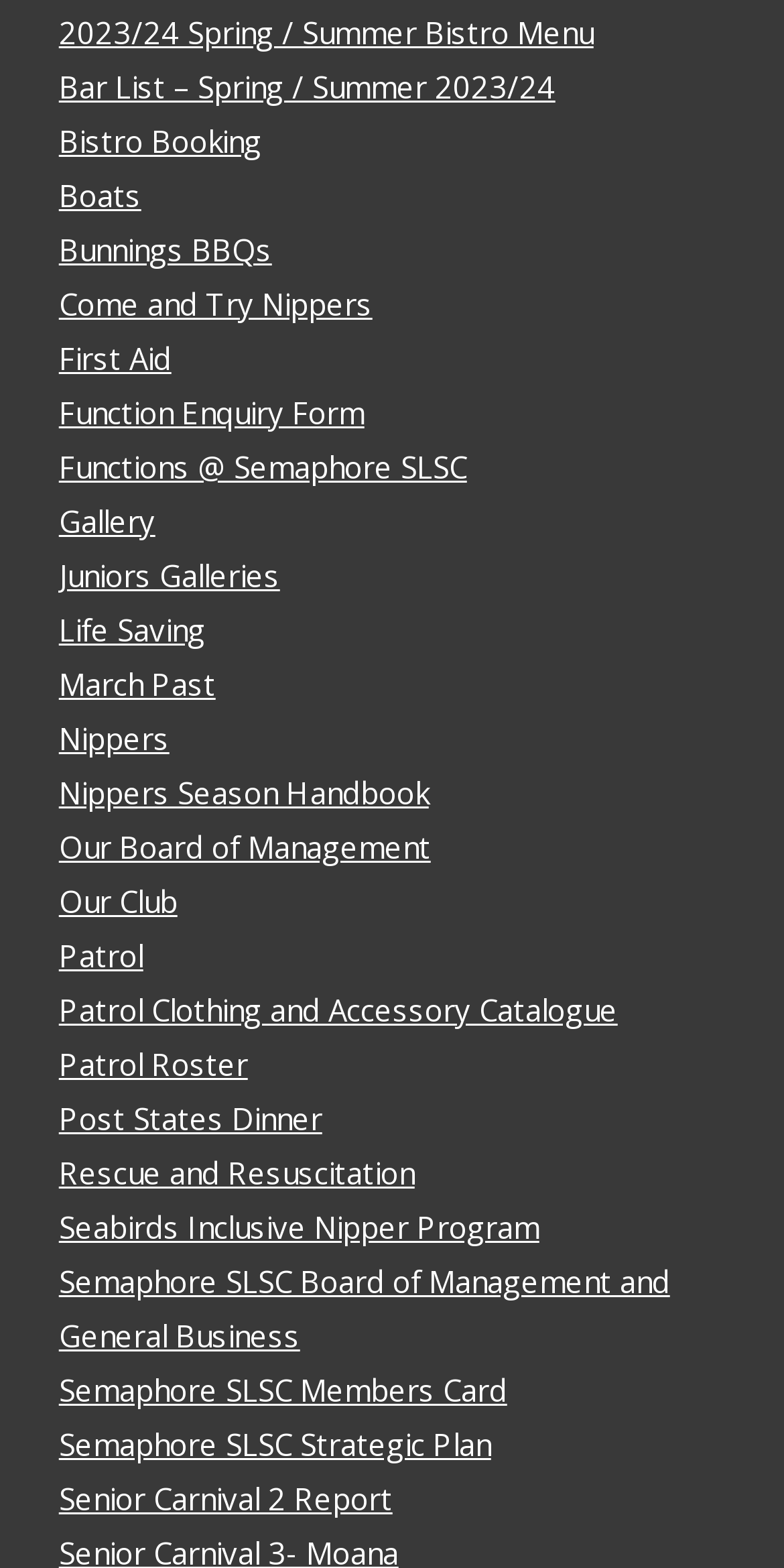Identify the bounding box coordinates of the element to click to follow this instruction: 'Book a table at the Bistro'. Ensure the coordinates are four float values between 0 and 1, provided as [left, top, right, bottom].

[0.075, 0.076, 0.334, 0.102]